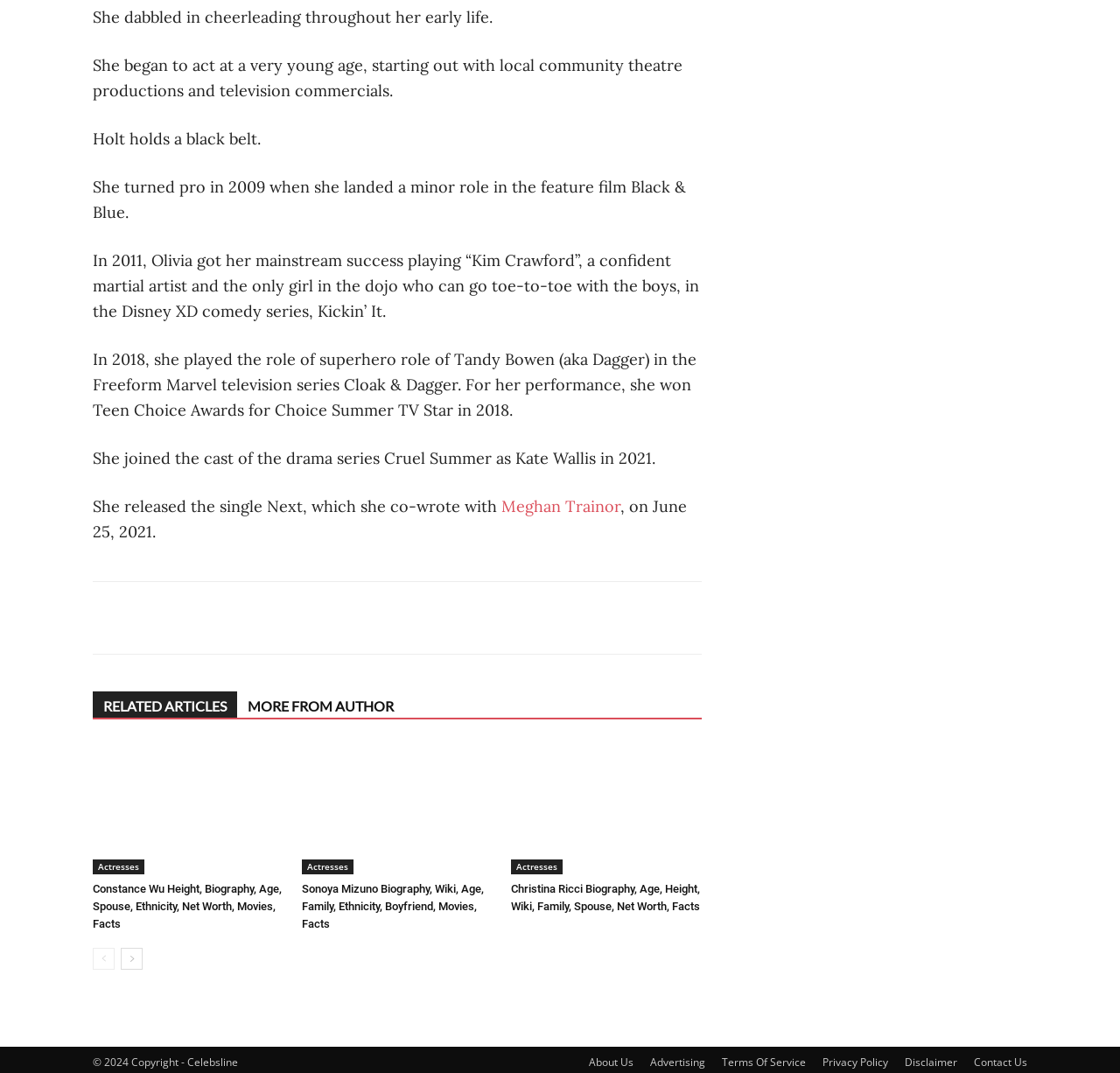Locate the bounding box coordinates of the region to be clicked to comply with the following instruction: "Click on Facebook". The coordinates must be four float numbers between 0 and 1, in the form [left, top, right, bottom].

[0.083, 0.56, 0.172, 0.592]